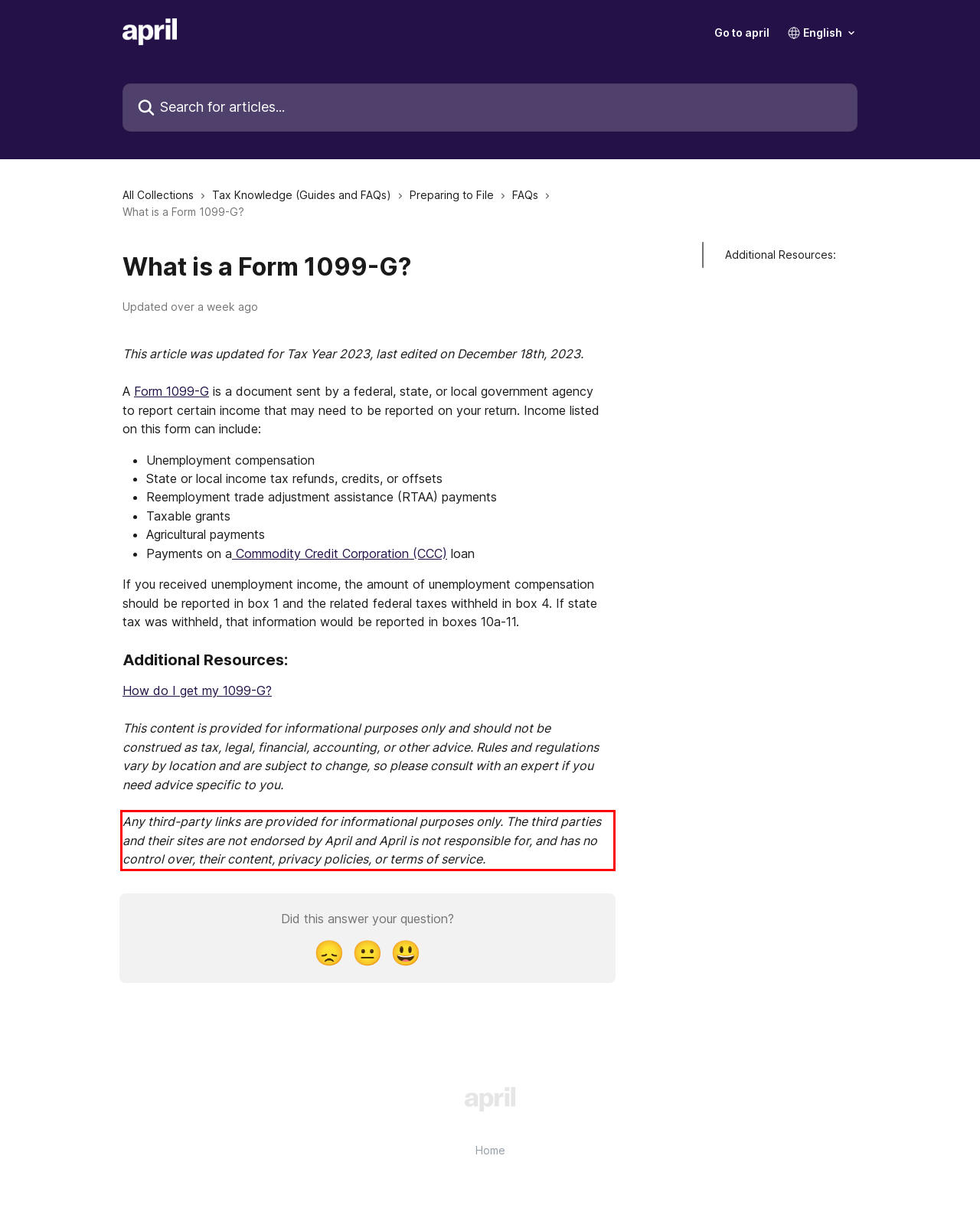From the screenshot of the webpage, locate the red bounding box and extract the text contained within that area.

Any third-party links are provided for informational purposes only. The third parties and their sites are not endorsed by April and April is not responsible for, and has no control over, their content, privacy policies, or terms of service.